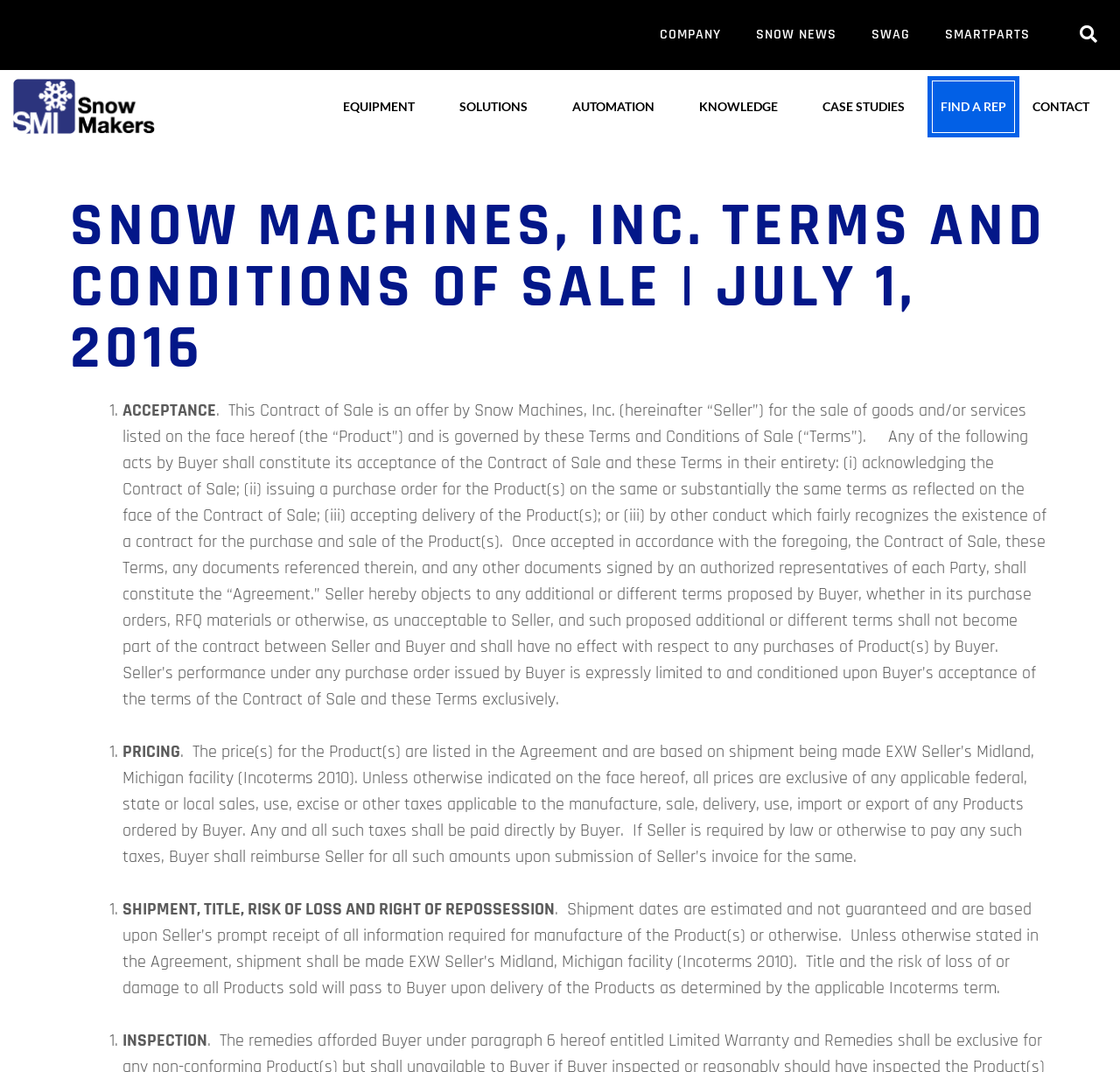Respond to the question below with a single word or phrase:
What is the purpose of this webpage?

Terms and Conditions of Sale